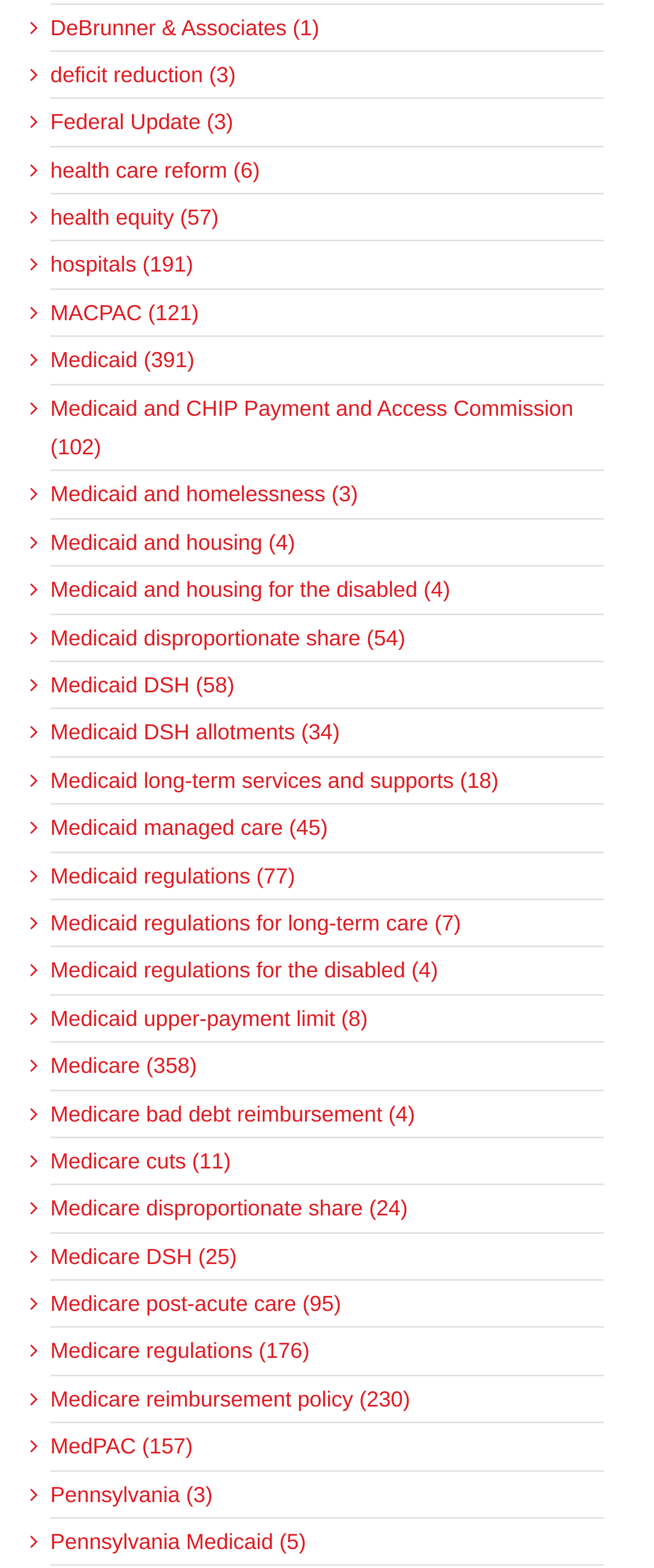Determine the bounding box coordinates of the section to be clicked to follow the instruction: "Explore Medicare regulations". The coordinates should be given as four float numbers between 0 and 1, formatted as [left, top, right, bottom].

[0.077, 0.849, 0.897, 0.874]